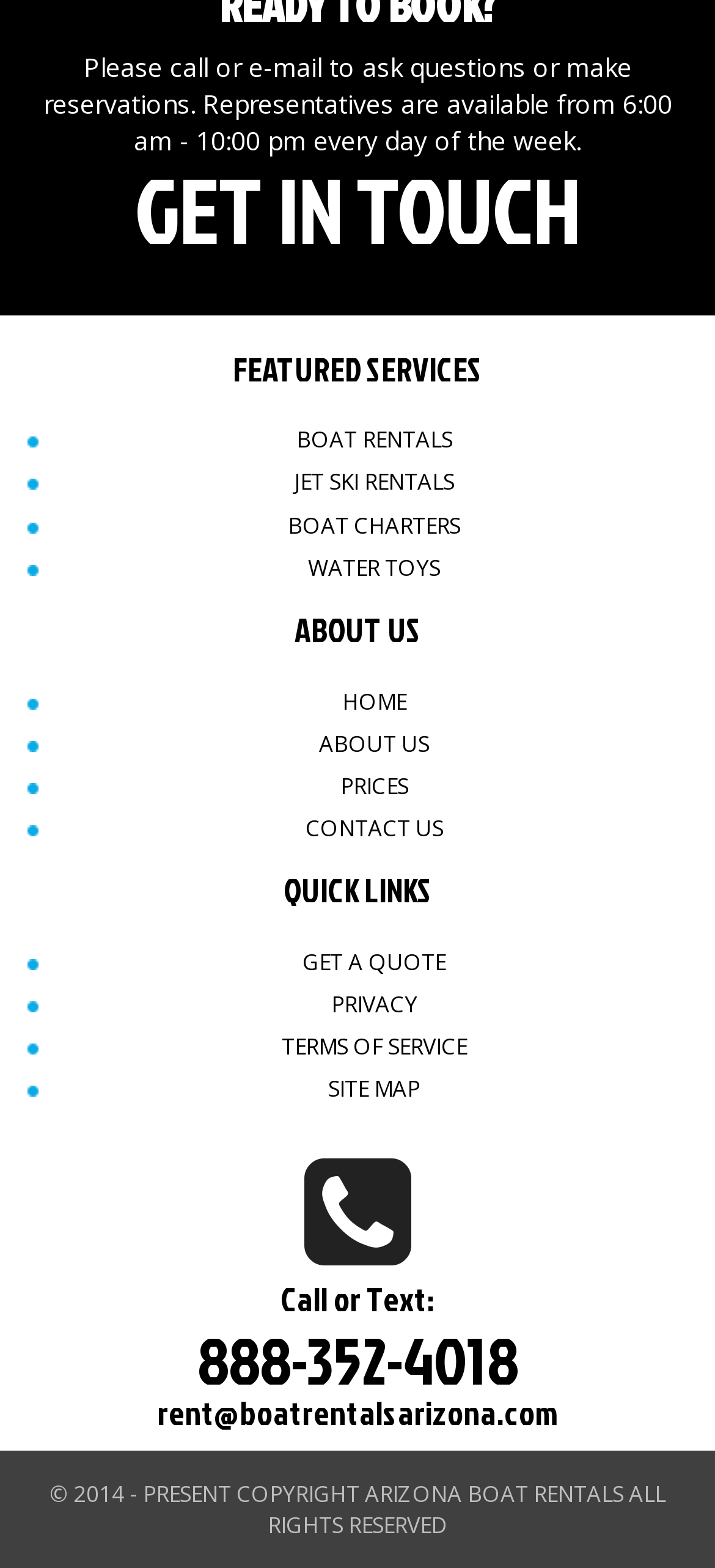Refer to the image and provide an in-depth answer to the question:
What is the email address to contact for reservations?

I found the email address by looking at the 'GET IN TOUCH' section, where it says 'rent@boatrentalsarizona.com' as a link.